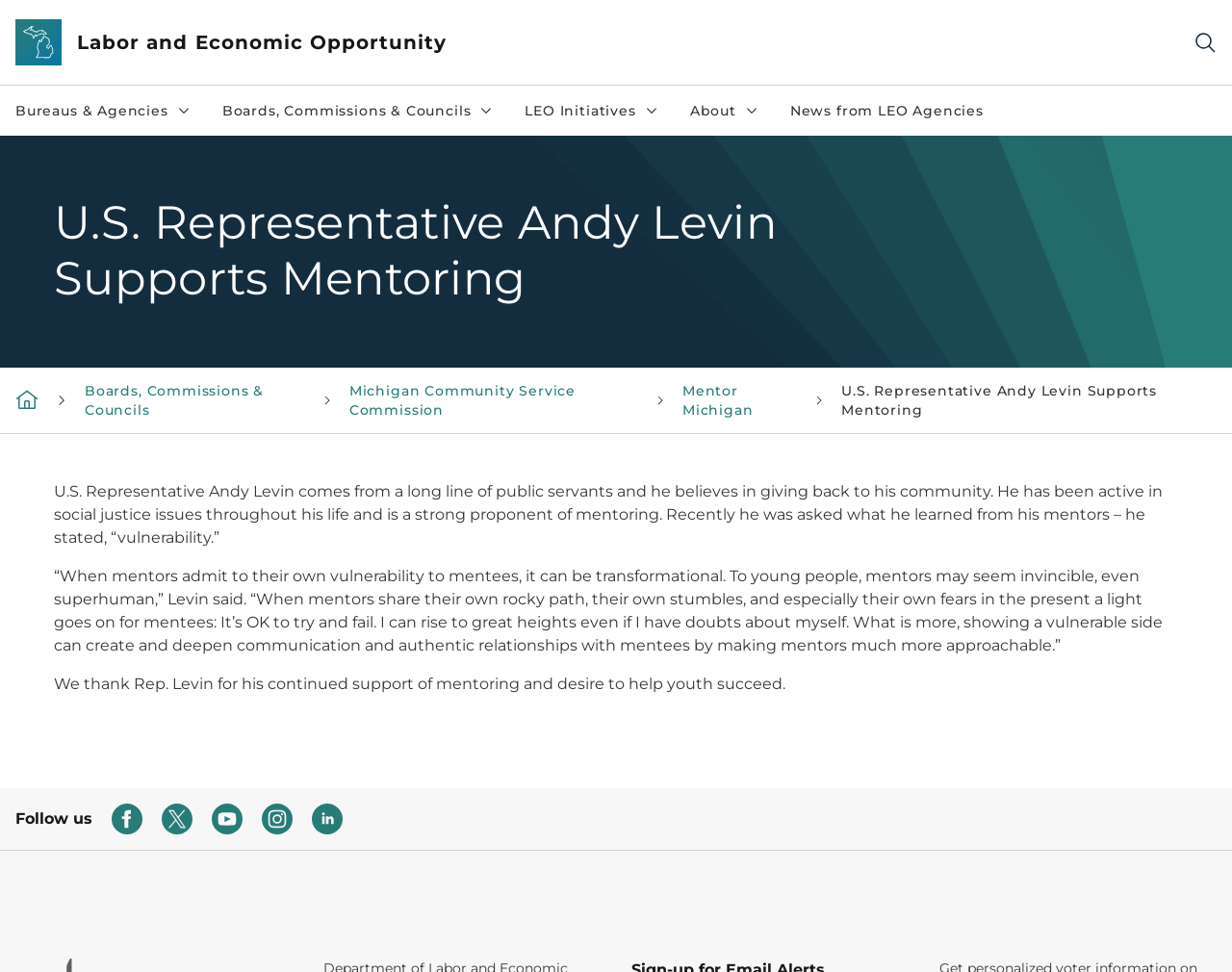Determine the bounding box coordinates for the area you should click to complete the following instruction: "Read about U.S. Representative Andy Levin".

[0.044, 0.496, 0.944, 0.563]